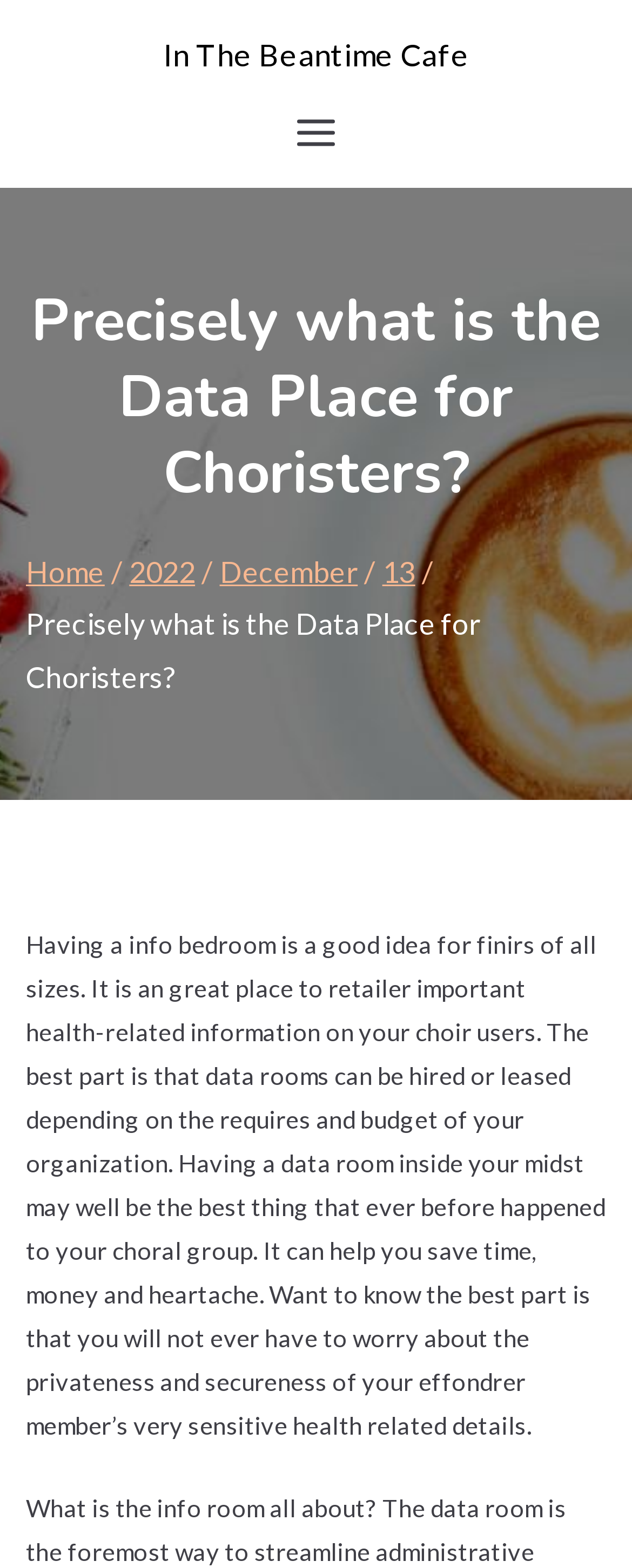What is the concern about choir members' information?
Provide an in-depth and detailed explanation in response to the question.

The webpage mentions that one of the benefits of having a data room is that you will not have to worry about the privacy and security of your choir members' sensitive health-related details.